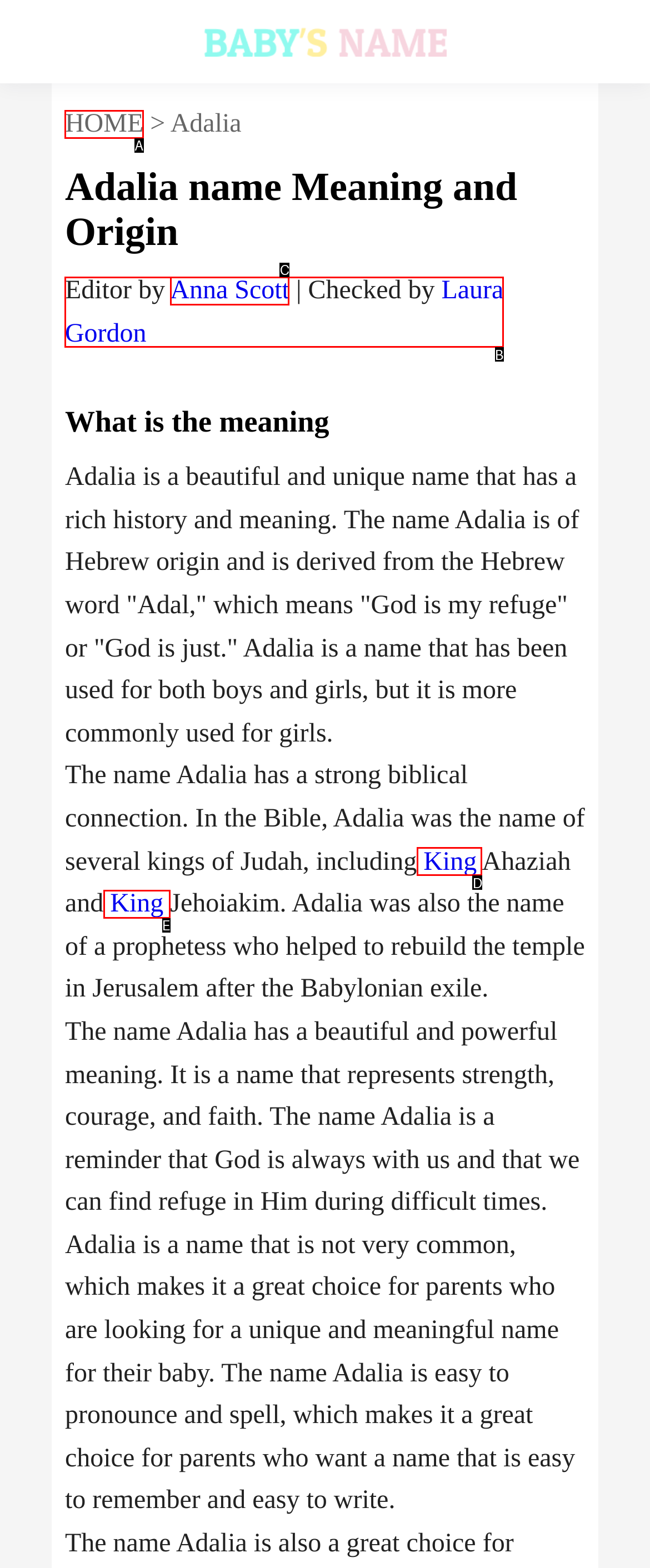Identify which HTML element aligns with the description: King
Answer using the letter of the correct choice from the options available.

D